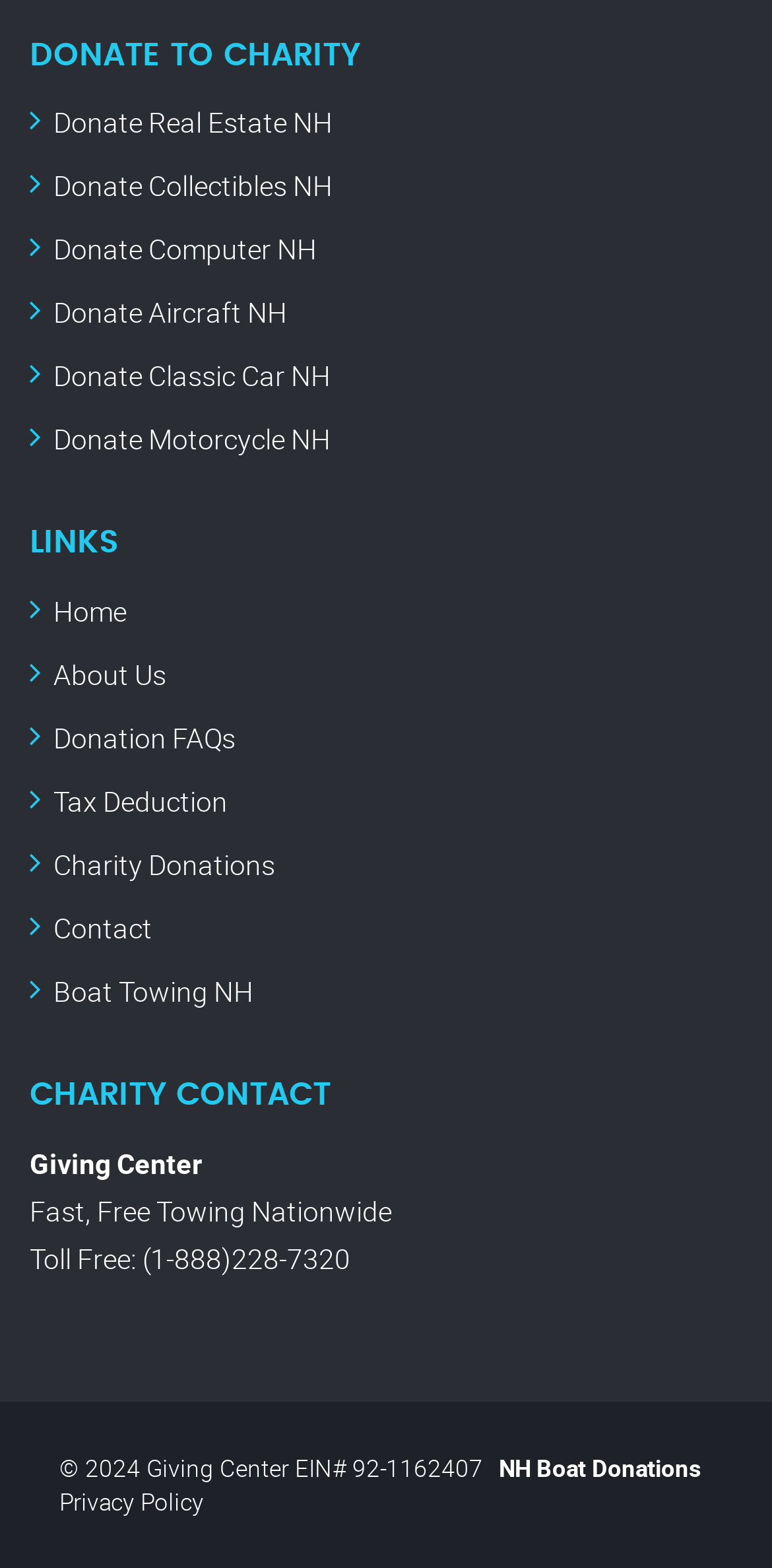Identify the bounding box coordinates of the specific part of the webpage to click to complete this instruction: "Learn about charity donations".

[0.069, 0.539, 0.356, 0.563]